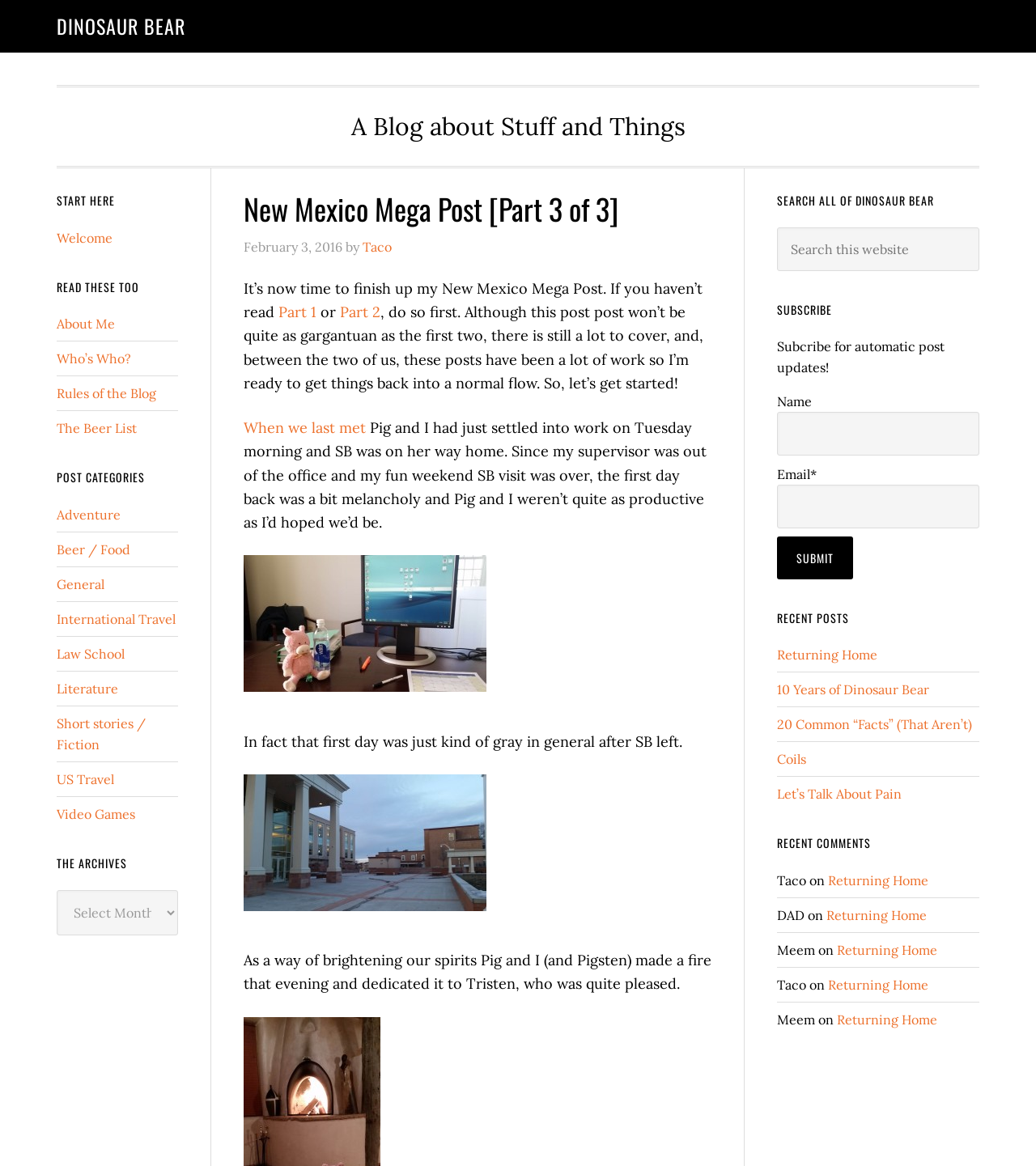What is the purpose of the search box?
Please answer the question as detailed as possible based on the image.

The search box is located in the 'Primary Sidebar' section of the webpage and has a placeholder text 'Search this website', which suggests that its purpose is to allow users to search for content within the website.